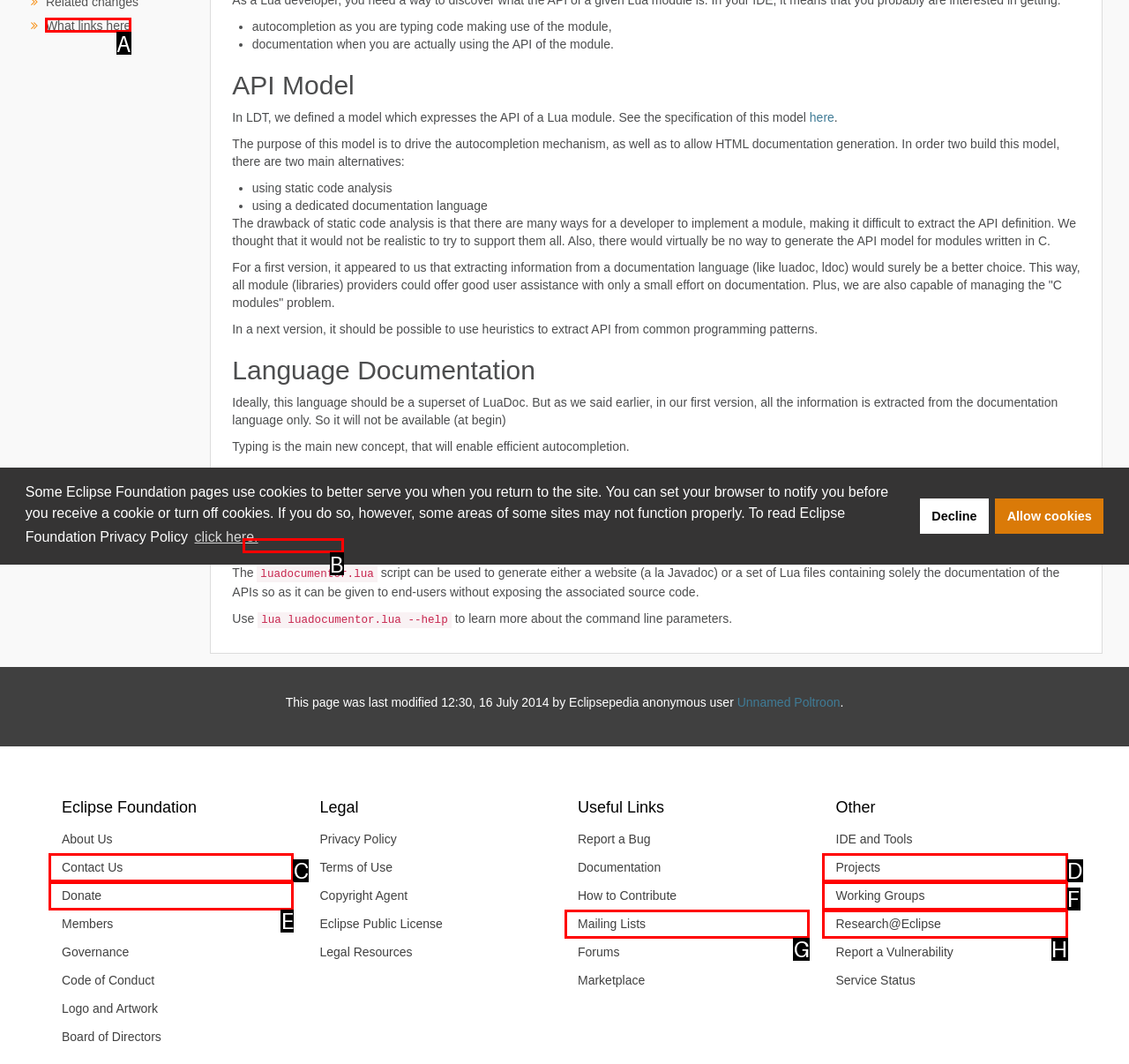From the options provided, determine which HTML element best fits the description: Research@Eclipse. Answer with the correct letter.

H